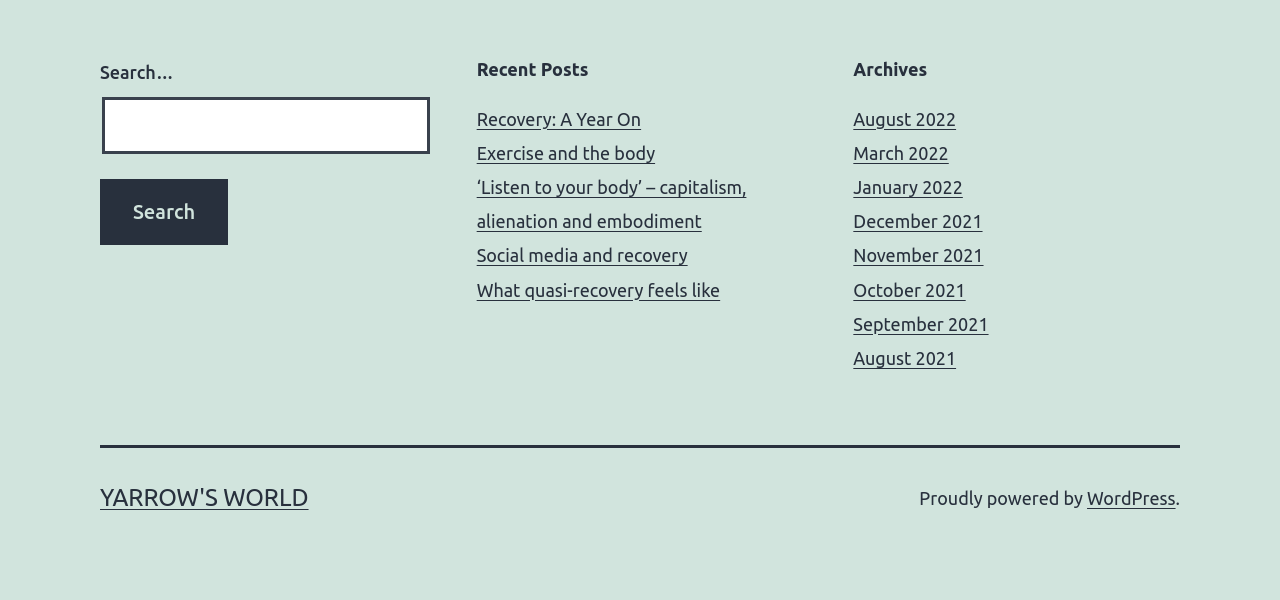What platform is the website powered by?
Please respond to the question thoroughly and include all relevant details.

I found the platform information at the bottom of the page, which states 'Proudly powered by WordPress'.